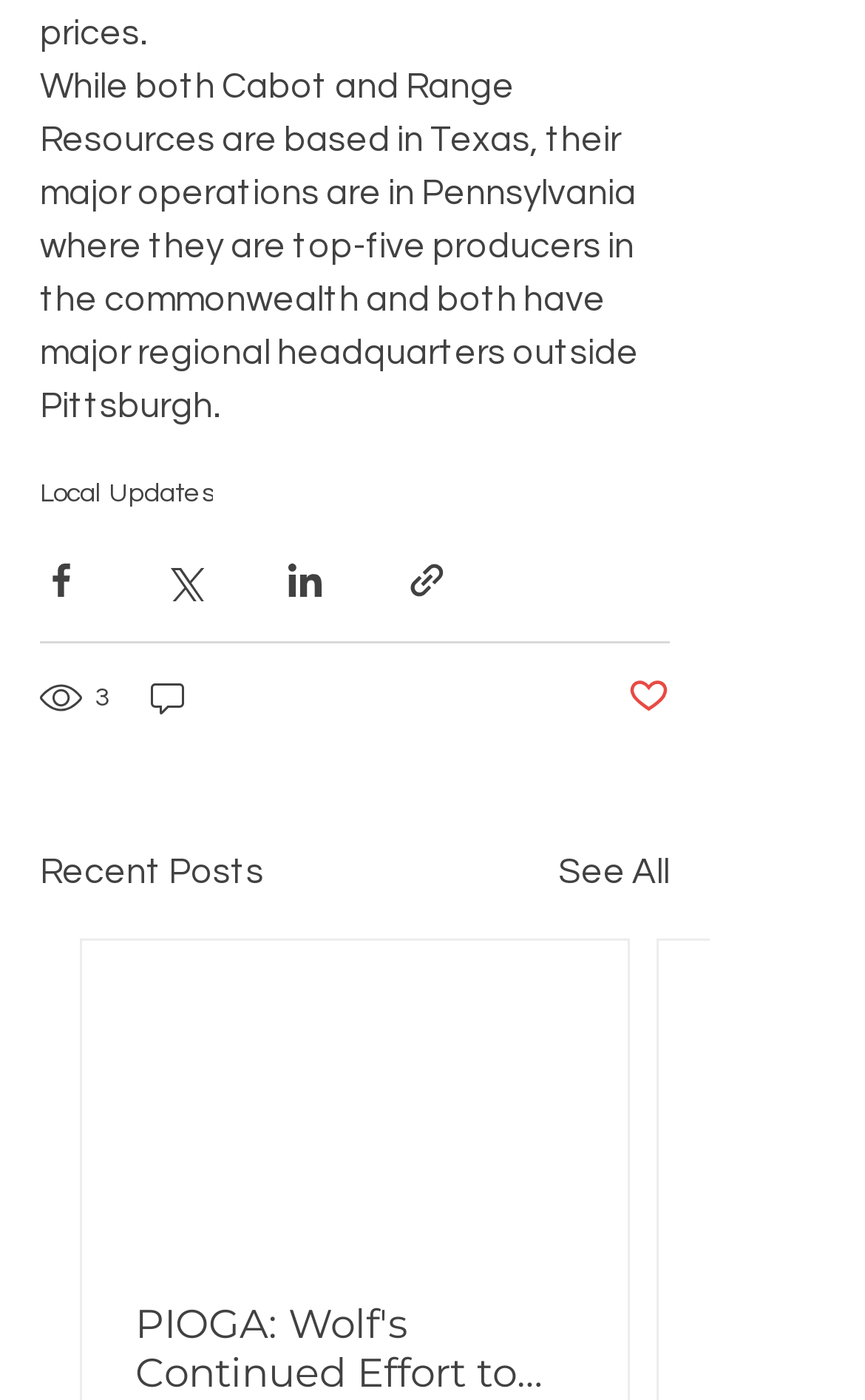Locate the bounding box coordinates of the element to click to perform the following action: 'Click on 'See All''. The coordinates should be given as four float values between 0 and 1, in the form of [left, top, right, bottom].

[0.646, 0.603, 0.774, 0.641]